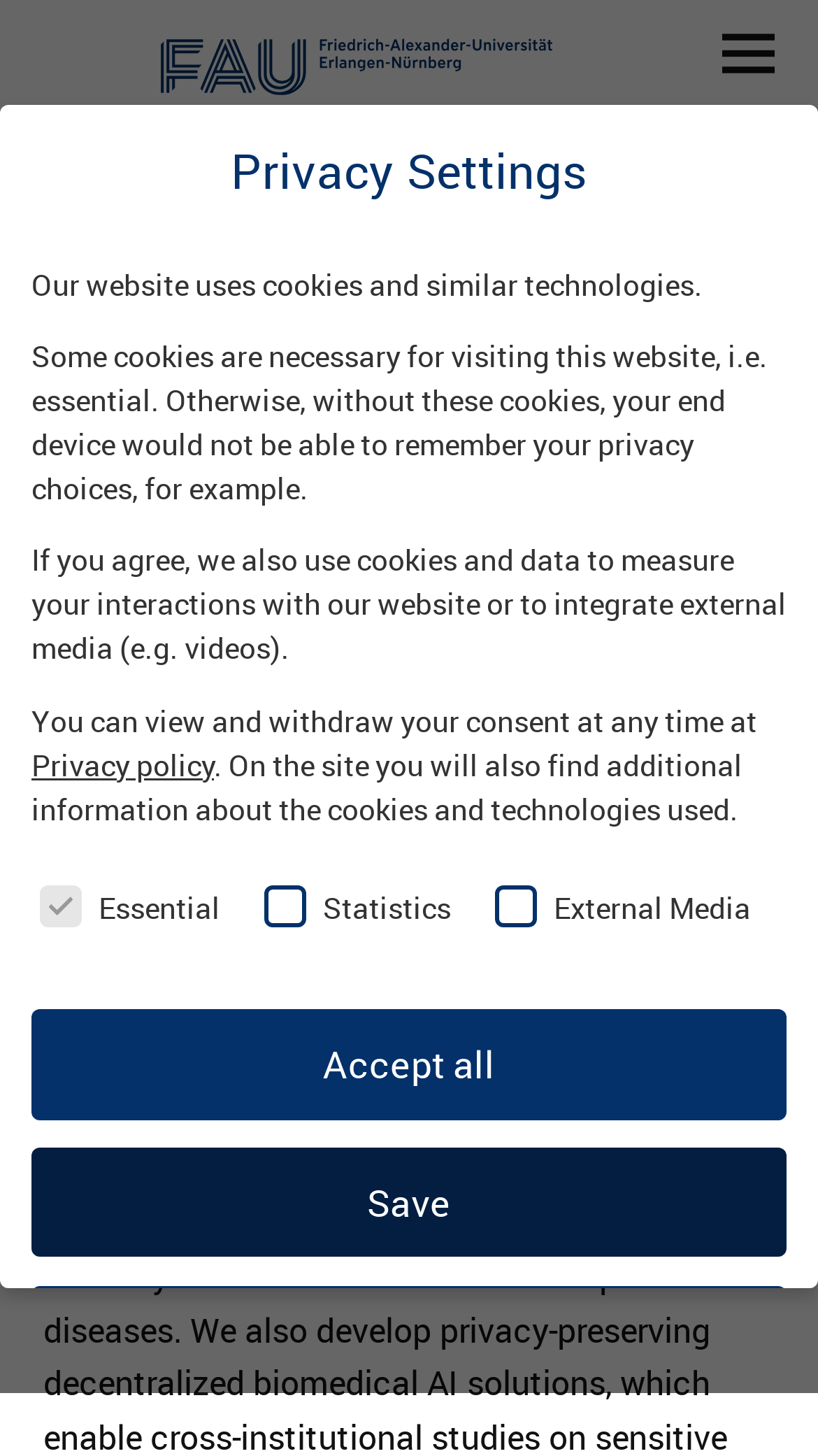How many types of cookies can be selected?
Please craft a detailed and exhaustive response to the question.

I found the number of types of cookies that can be selected by looking at the privacy settings section of the webpage, where I saw three checkboxes labeled 'Essential', 'Statistics', and 'External Media'.